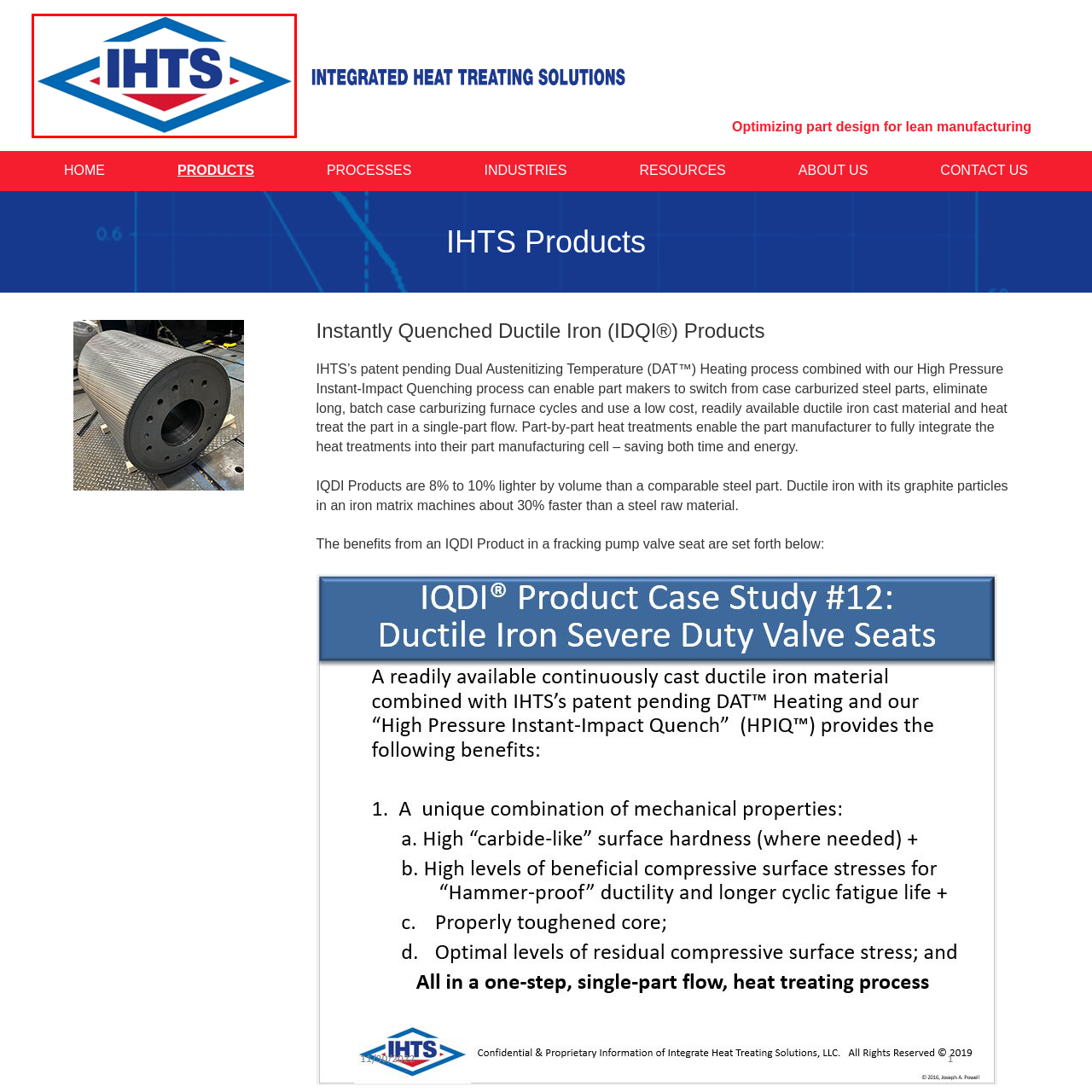What technology does IHTS focus on?
Analyze the image enclosed by the red bounding box and reply with a one-word or phrase answer.

Cutting-edge technology